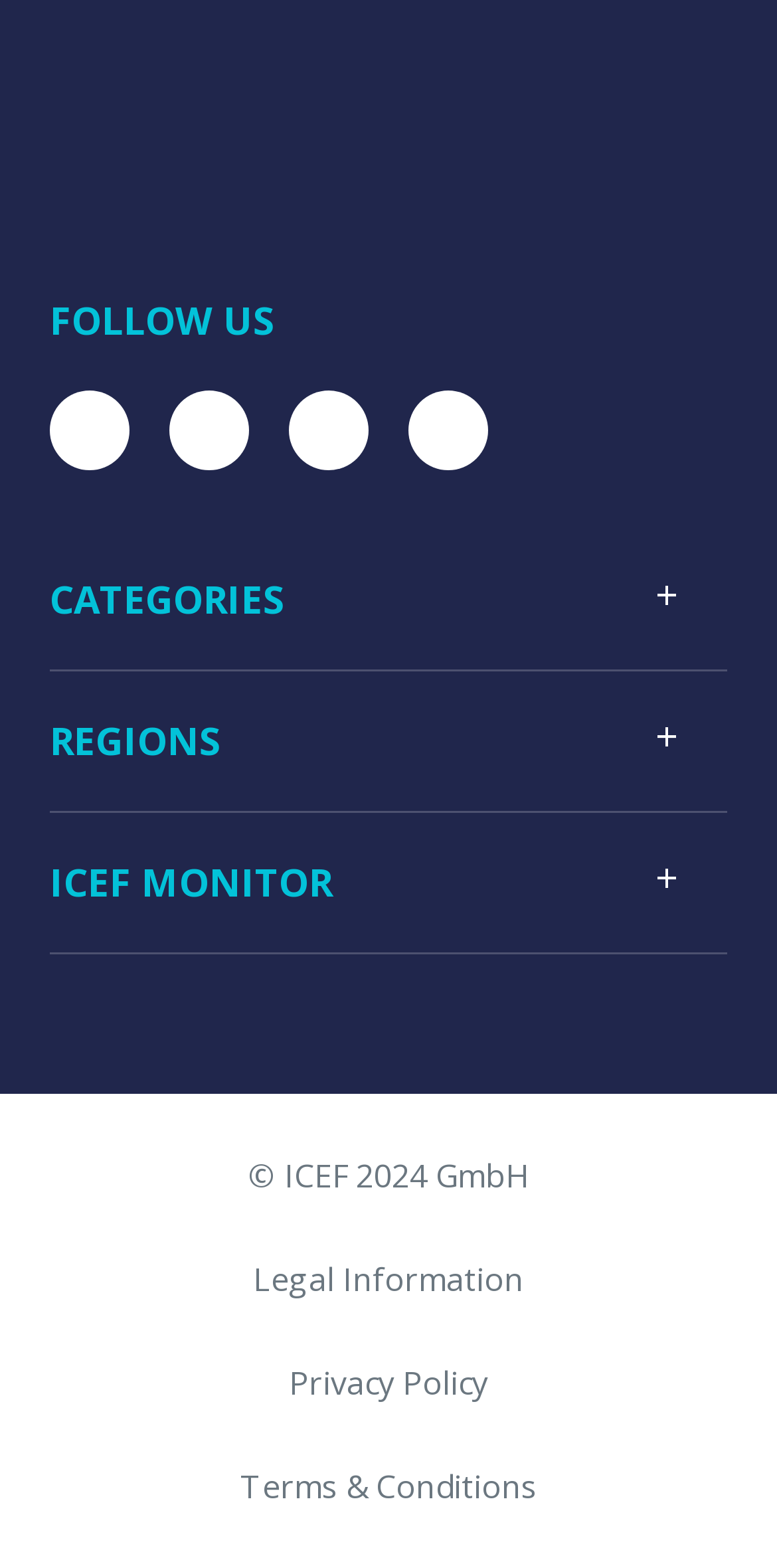What is the logo of ICEF Monitor?
Look at the image and respond with a one-word or short-phrase answer.

ICEF Monitor logo